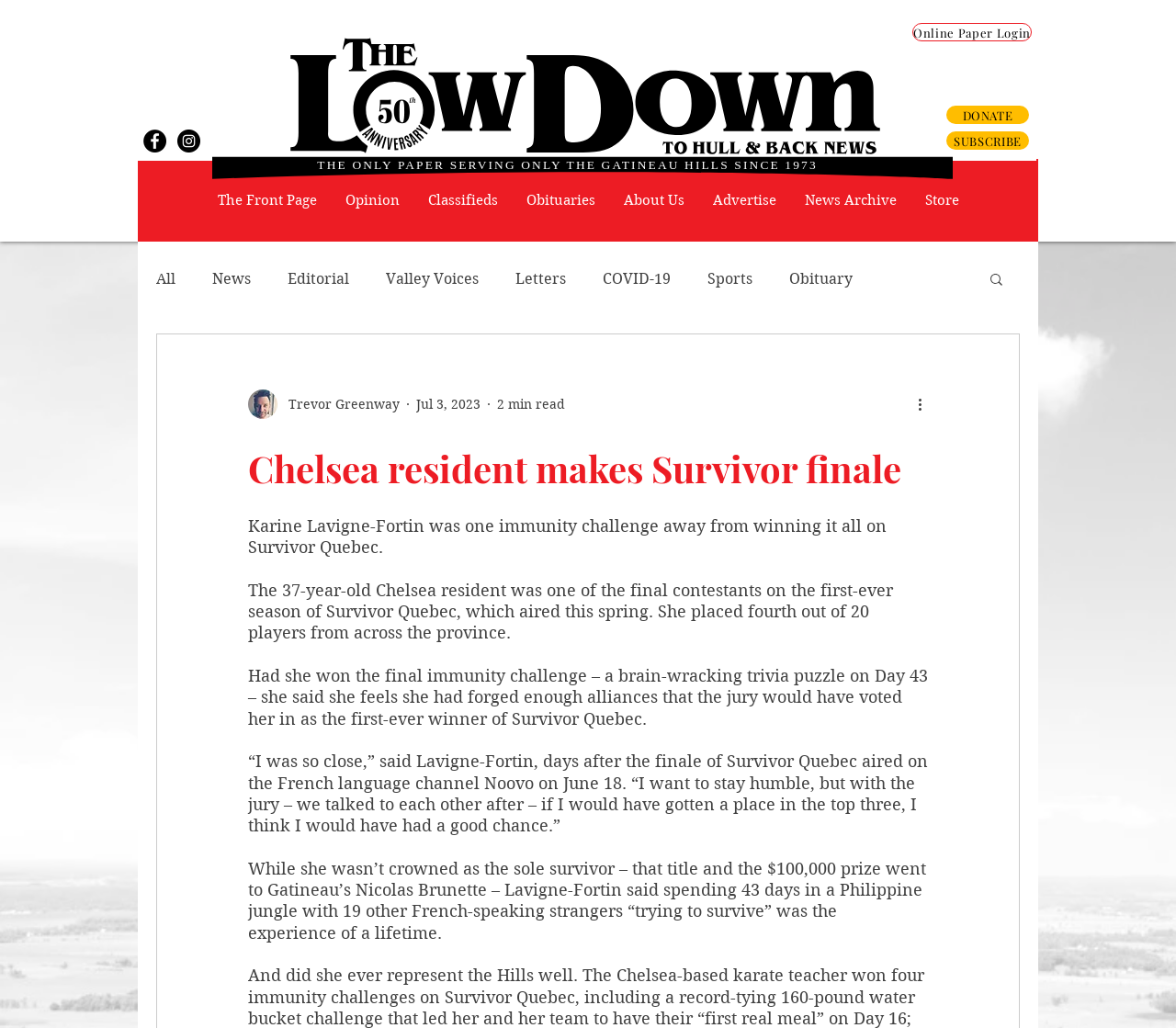Please find and report the bounding box coordinates of the element to click in order to perform the following action: "Read the news article". The coordinates should be expressed as four float numbers between 0 and 1, in the format [left, top, right, bottom].

[0.211, 0.432, 0.789, 0.479]